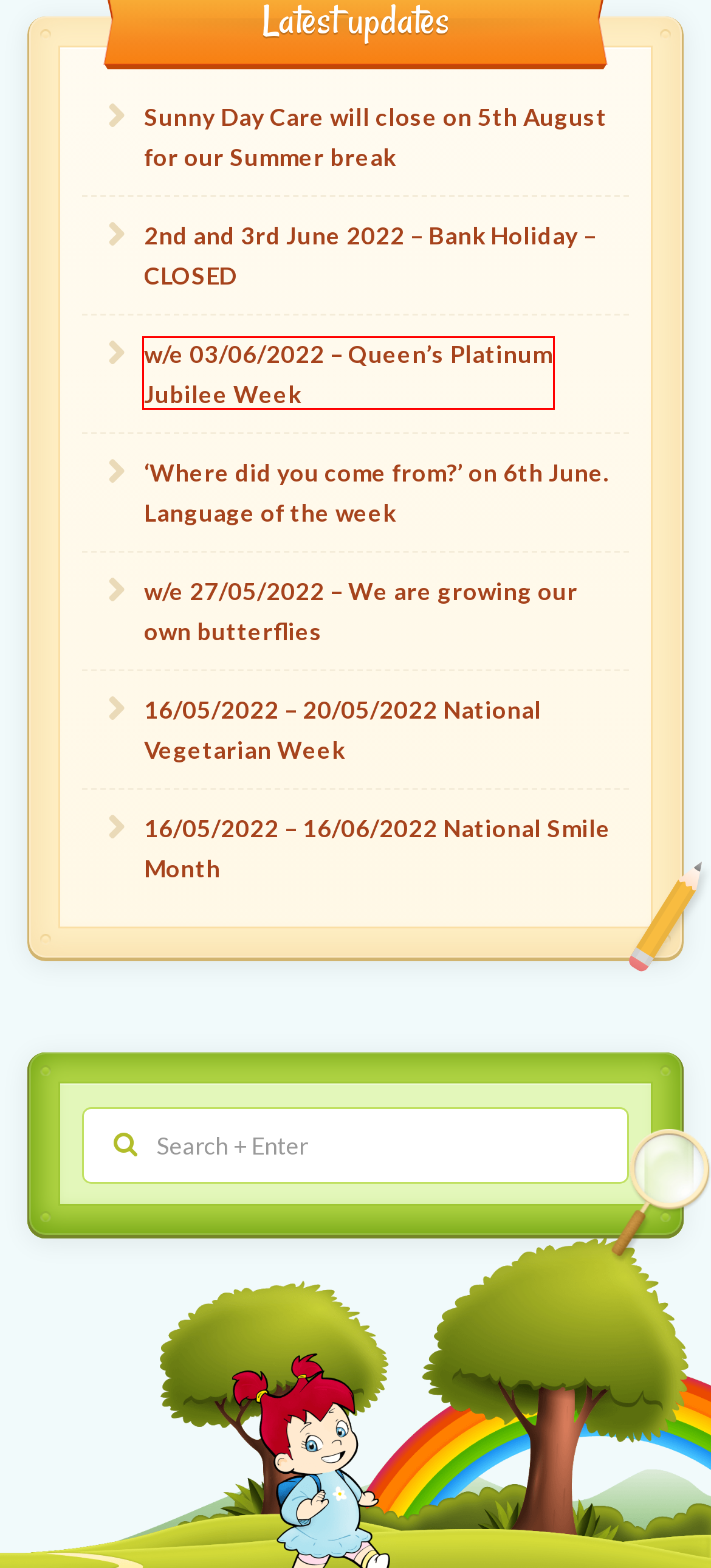Given a webpage screenshot with a UI element marked by a red bounding box, choose the description that best corresponds to the new webpage that will appear after clicking the element. The candidates are:
A. 2nd and 3rd June 2022 – Bank Holiday – CLOSED – Sunny Day Care
B. w/e 03/06/2022 – Queen’s Platinum Jubilee Week – Sunny Day Care
C. Sunny Day Care will close on 5th August for our Summer break – Sunny Day Care
D. w/e 27/05/2022 – We are growing our own butterflies – Sunny Day Care
E. Contact Us – Sunny Day Care
F. Uncategorized – Sunny Day Care
G. 16/05/2022 – 16/06/2022 National Smile Month – Sunny Day Care
H. 16/05/2022 – 20/05/2022 National Vegetarian Week – Sunny Day Care

B